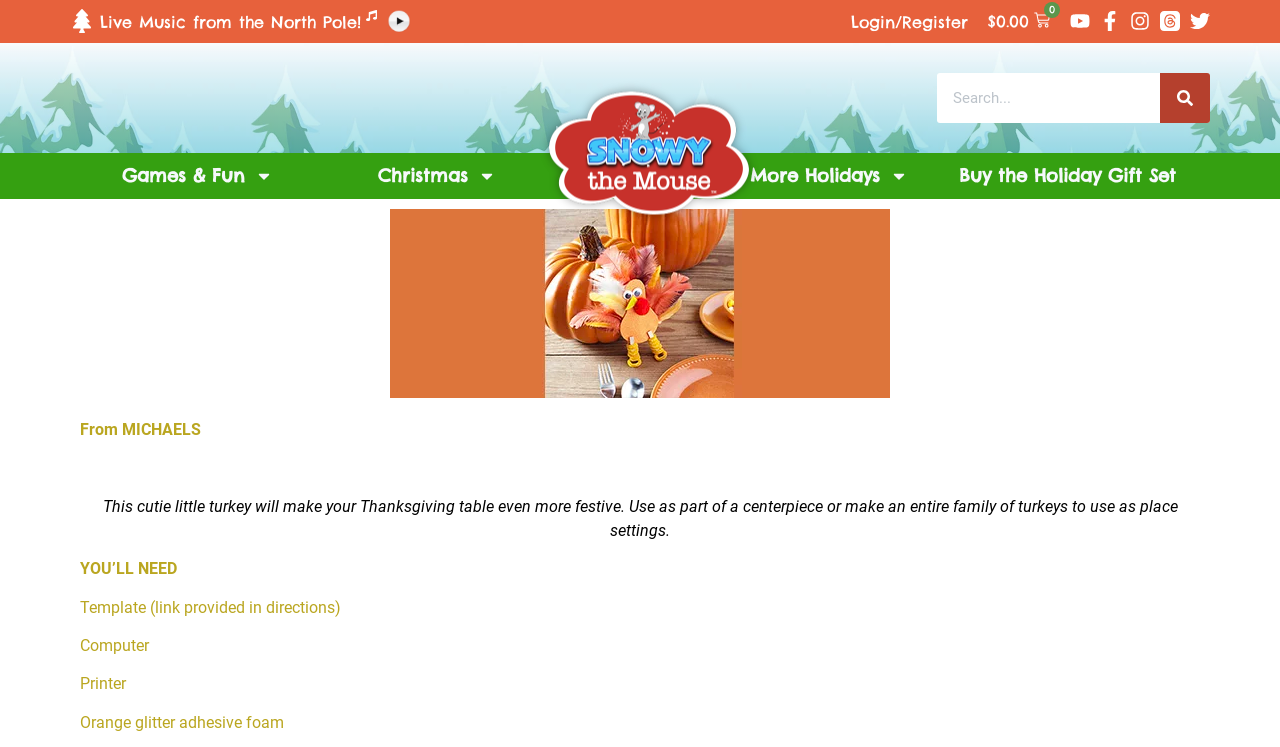What is the role of the 'Login/Register' link?
Use the image to answer the question with a single word or phrase.

Account management